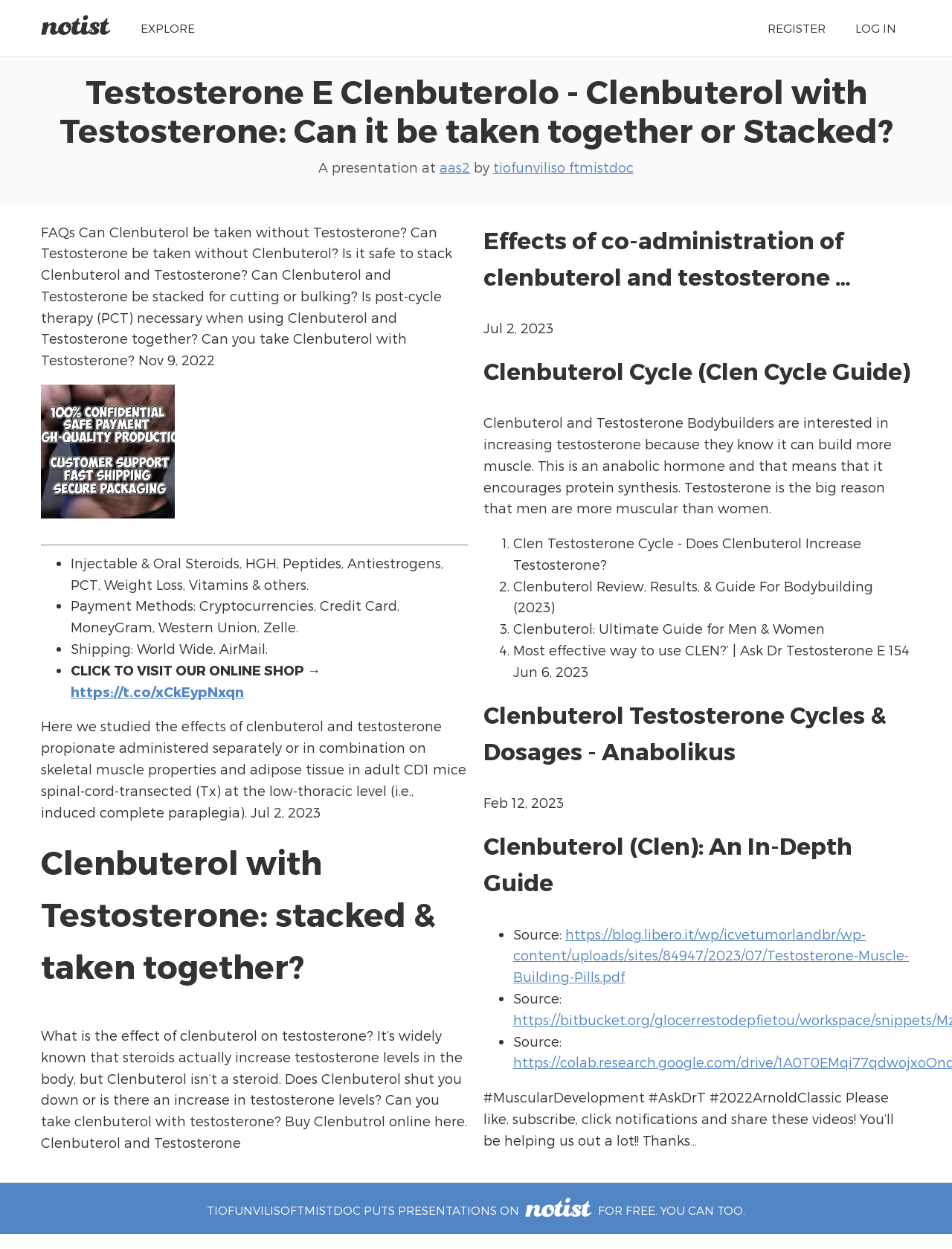What is the image on the top-right corner of the webpage?
Answer with a single word or phrase, using the screenshot for reference.

Notist logo